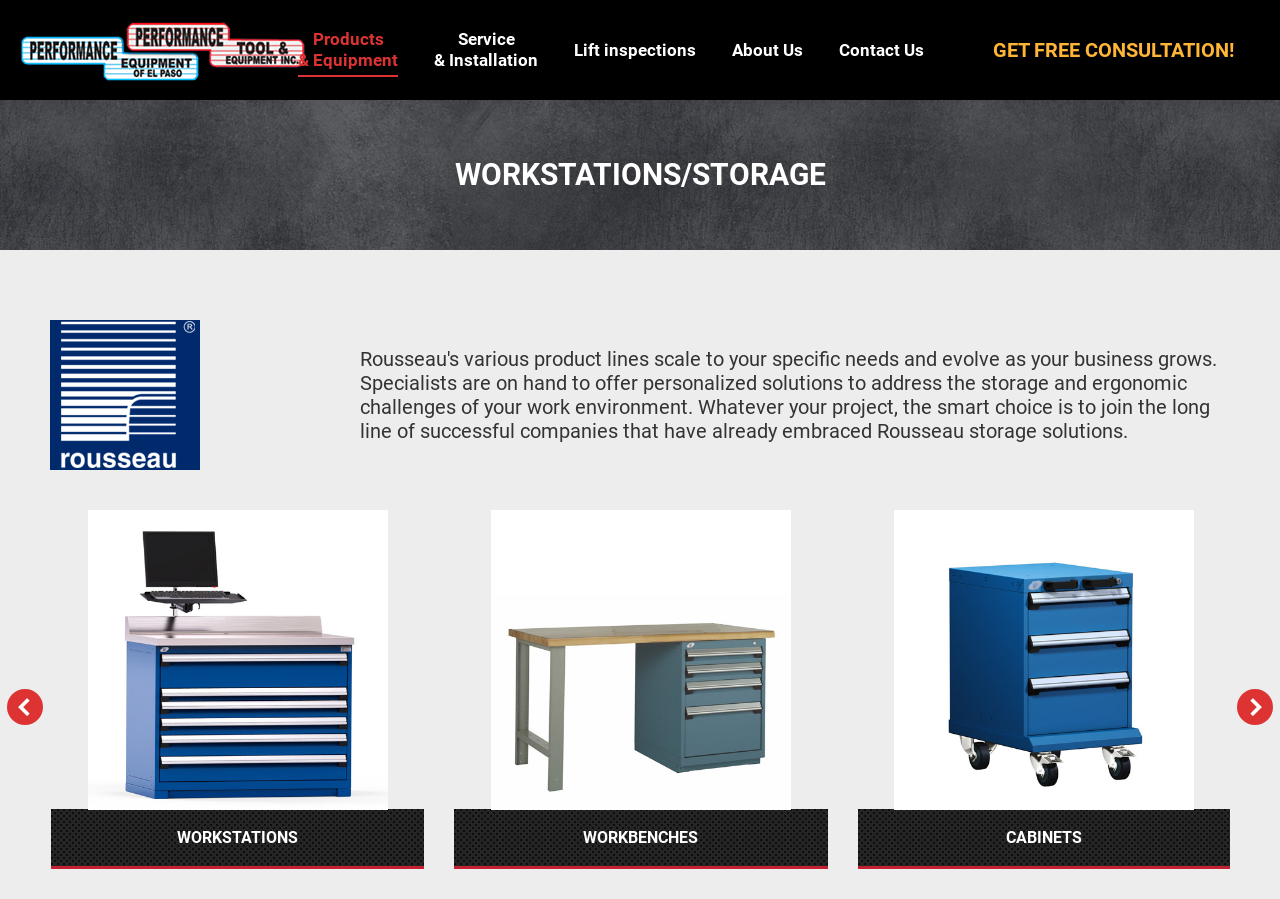What is the purpose of Rousseau's specialists?
Look at the image and respond with a one-word or short phrase answer.

Offer personalized solutions